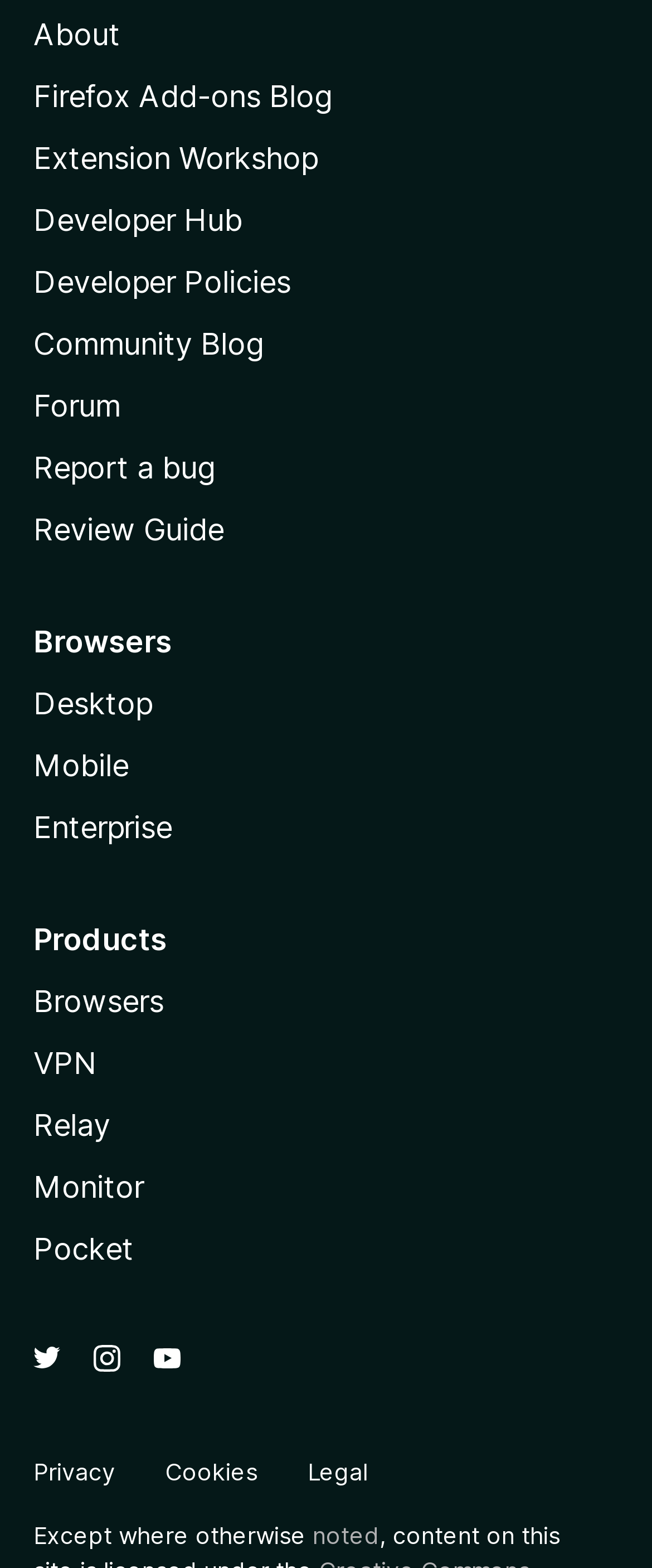Please specify the bounding box coordinates of the area that should be clicked to accomplish the following instruction: "Visit the Firefox Twitter page". The coordinates should consist of four float numbers between 0 and 1, i.e., [left, top, right, bottom].

[0.051, 0.857, 0.092, 0.879]